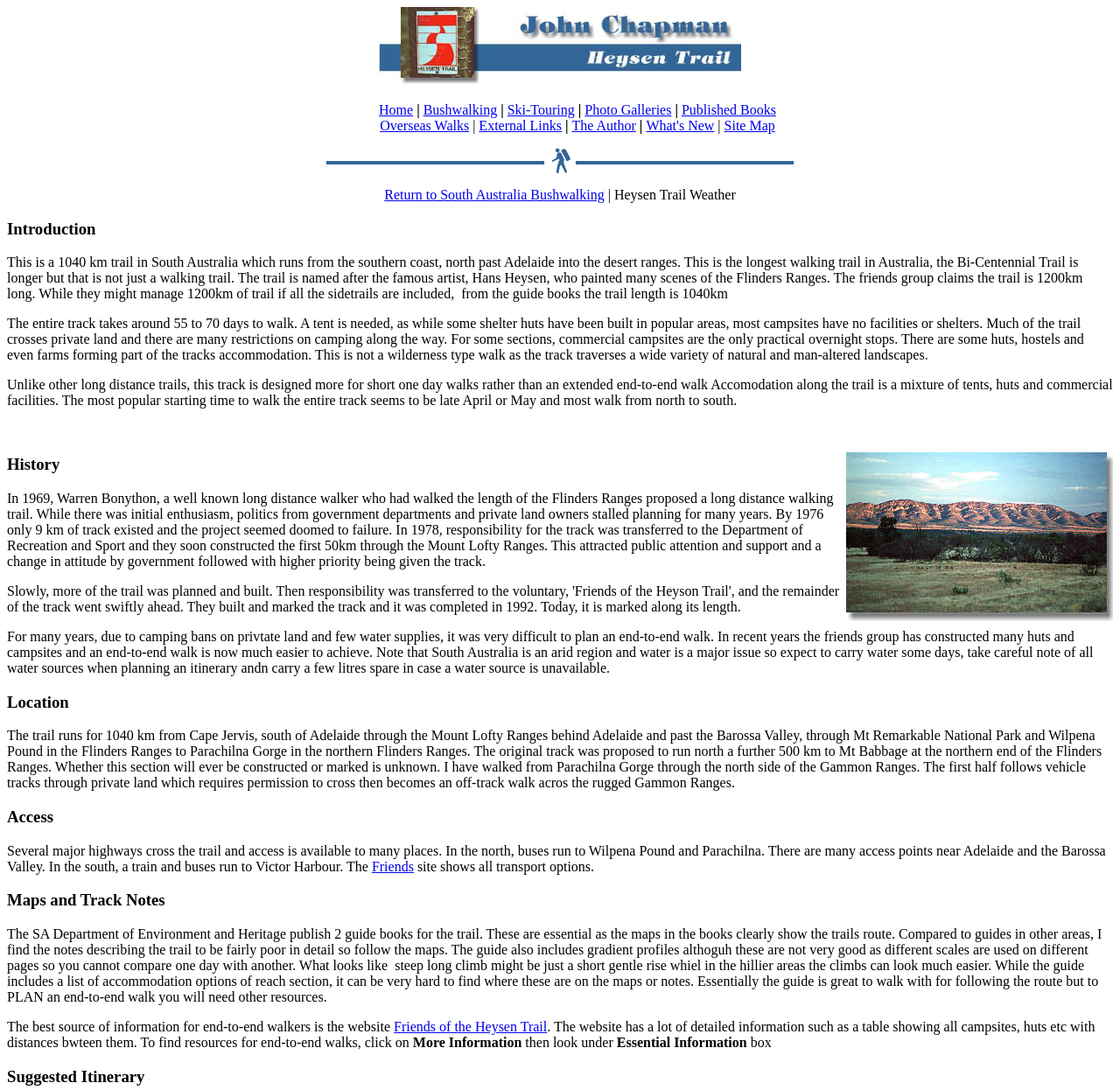Please use the details from the image to answer the following question comprehensively:
What is the length of the Heysen Trail?

The length of the Heysen Trail is mentioned in the introduction section of the webpage, which states that 'This is a 1040 km trail in South Australia which runs from the southern coast, north past Adelaide into the desert ranges.'